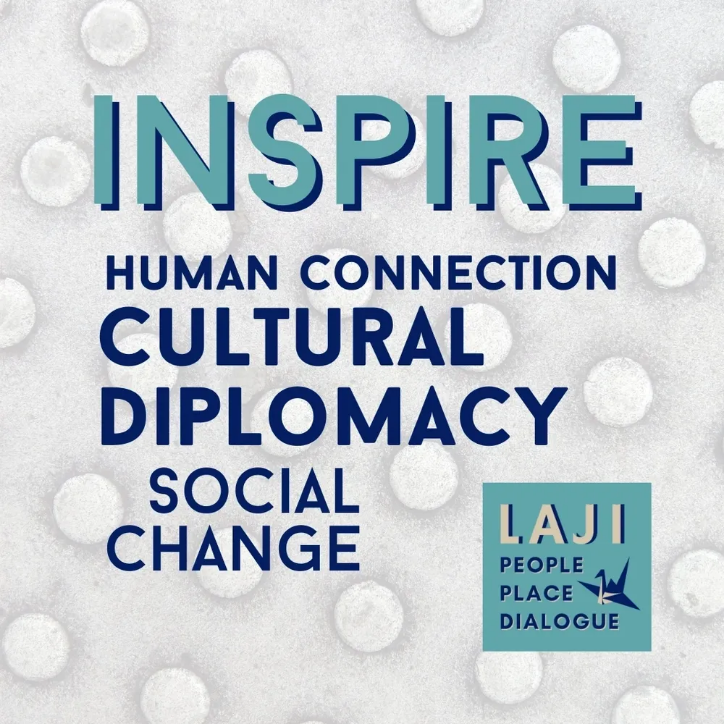What is the theme highlighted in bold letters? Observe the screenshot and provide a one-word or short phrase answer.

HUMAN CONNECTION, CULTURAL DIPLOMACY, SOCIAL CHANGE